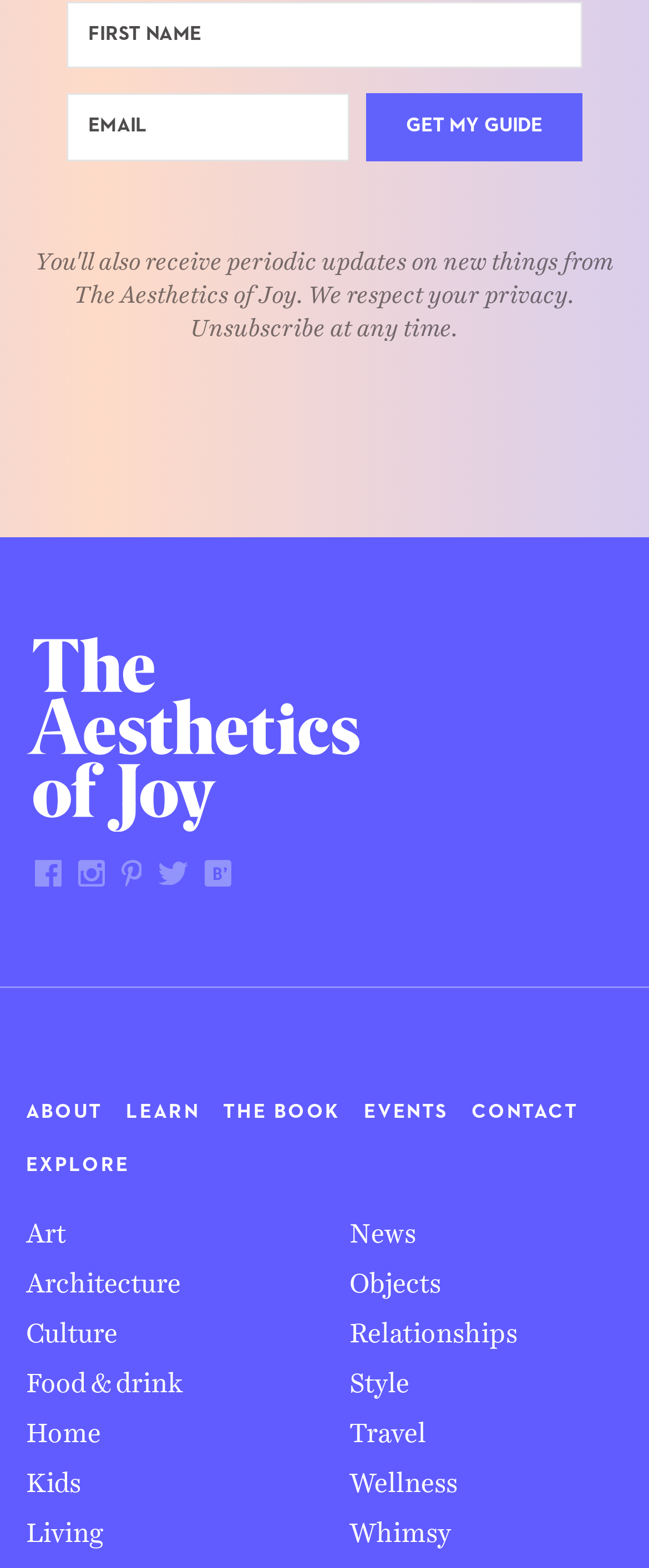Please identify the bounding box coordinates of the region to click in order to complete the given instruction: "Explore LivaCed Drops". The coordinates should be four float numbers between 0 and 1, i.e., [left, top, right, bottom].

None